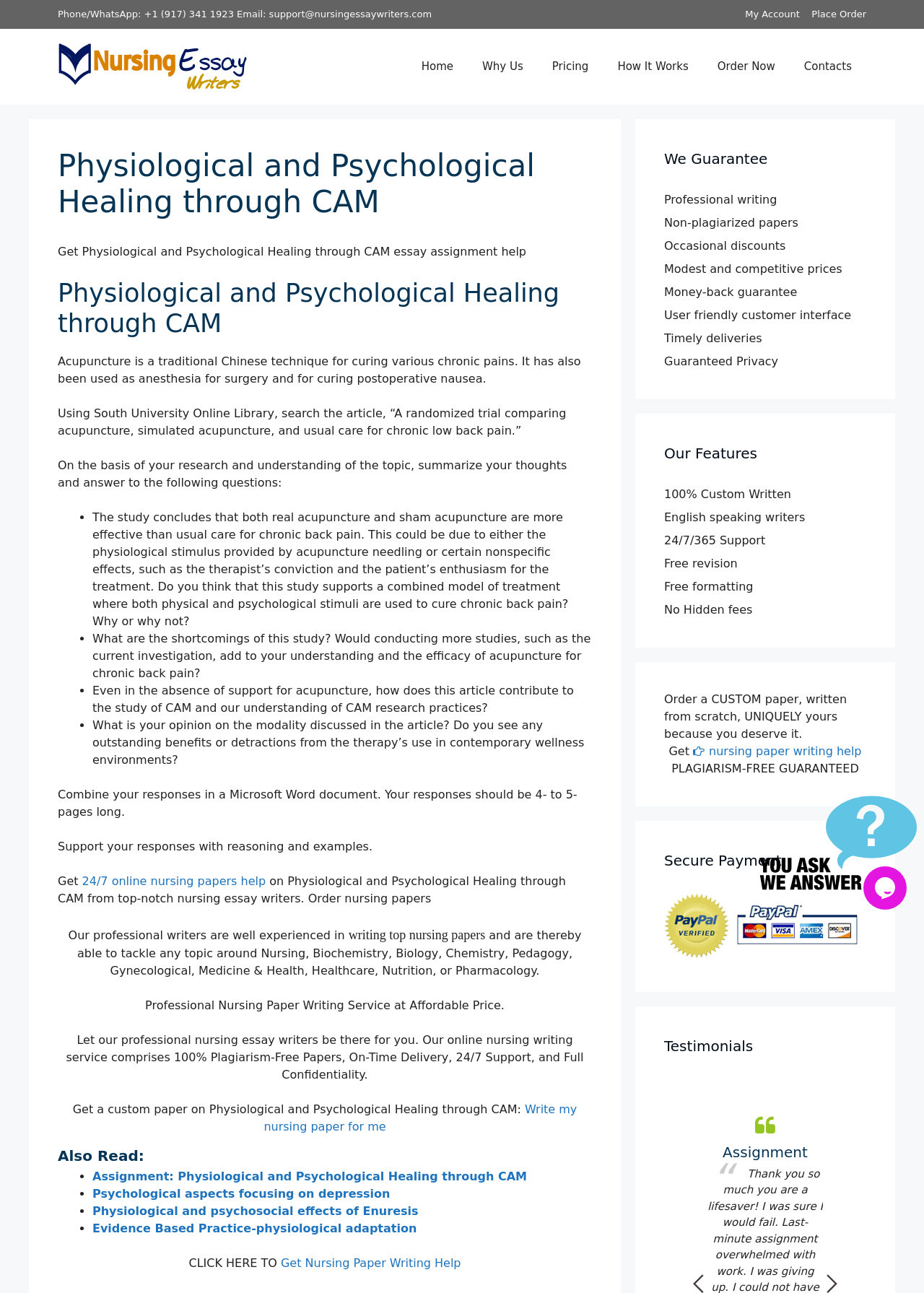What is the benefit of using the nursing paper writing service?
Answer the question with a detailed explanation, including all necessary information.

The benefit of using the nursing paper writing service can be found in the main content area of the webpage, inside a static text element, which is 'Get 24/7 online nursing papers help'. This suggests that the service provides convenient and timely support for students who need help with their nursing papers.